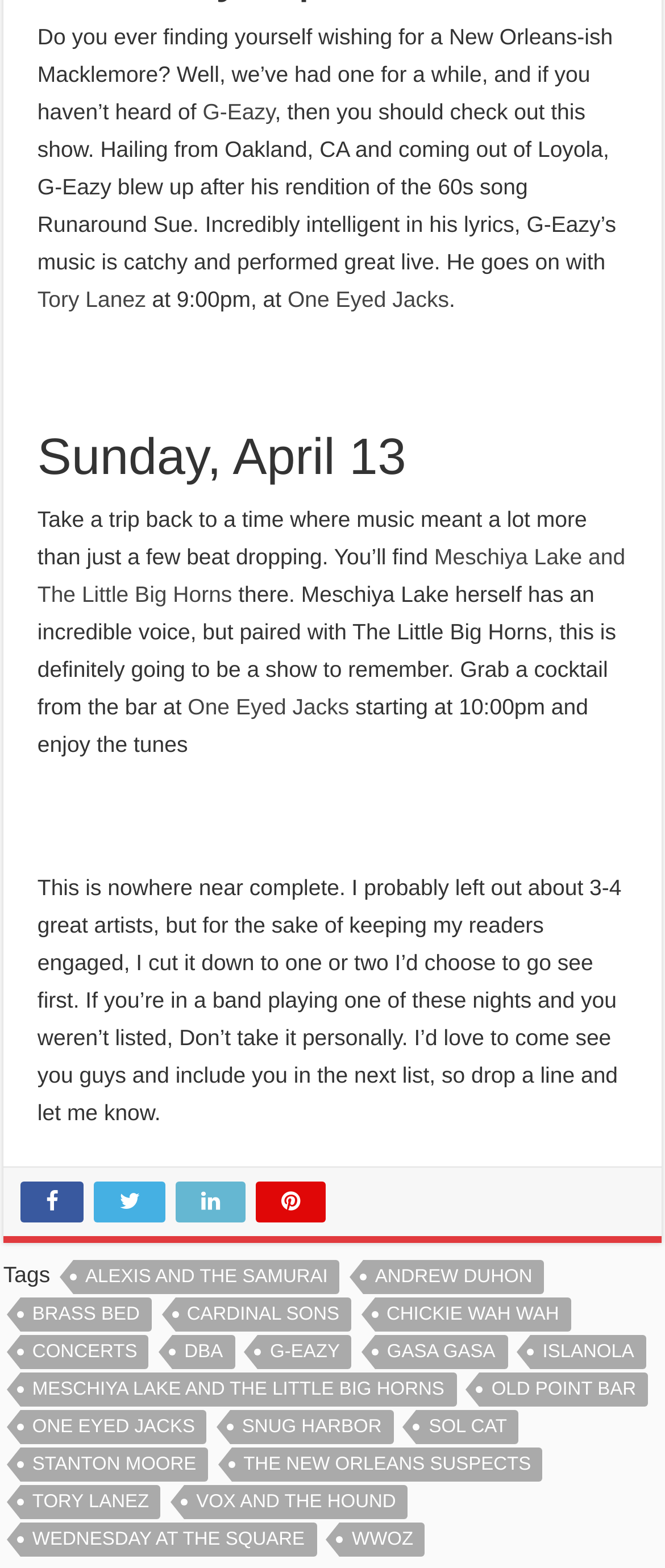Identify the bounding box coordinates of the region I need to click to complete this instruction: "Check out Meschiya Lake and The Little Big Horns".

[0.056, 0.347, 0.94, 0.387]